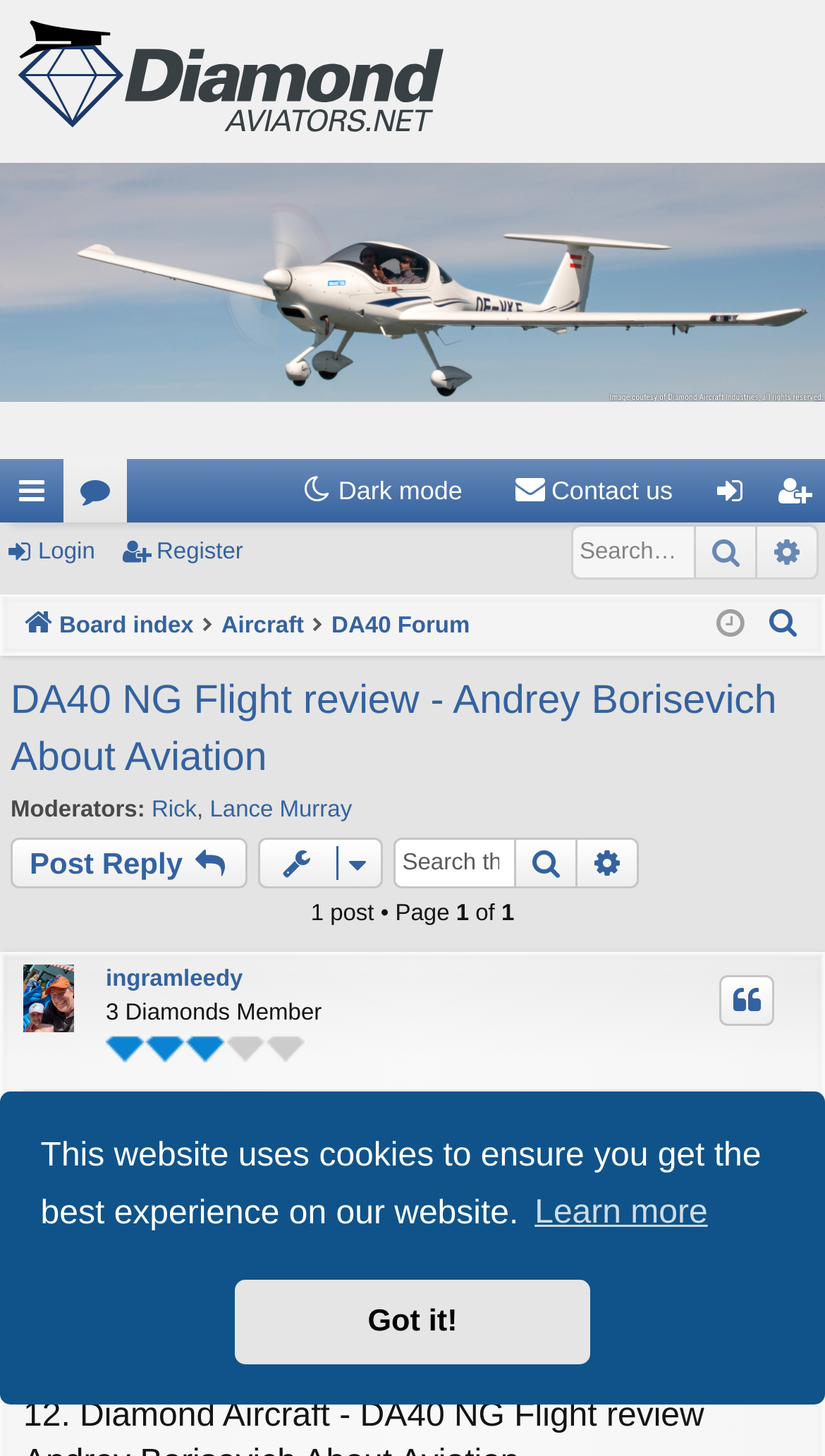From the given element description: "alt="User avatar"", find the bounding box for the UI element. Provide the coordinates as four float numbers between 0 and 1, in the order [left, top, right, bottom].

[0.028, 0.663, 0.103, 0.709]